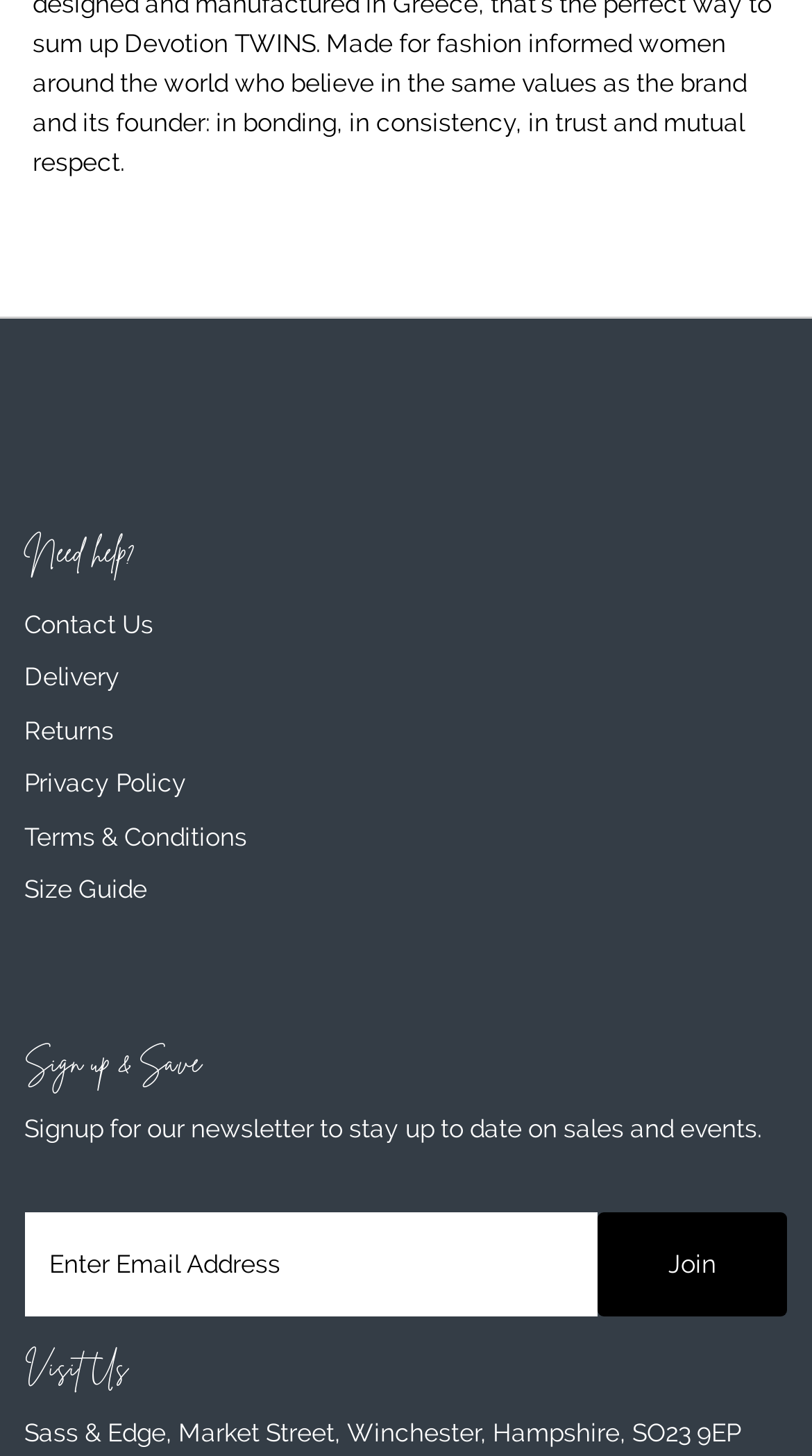Locate the bounding box coordinates of the area that needs to be clicked to fulfill the following instruction: "Click Size Guide". The coordinates should be in the format of four float numbers between 0 and 1, namely [left, top, right, bottom].

[0.03, 0.601, 0.181, 0.621]